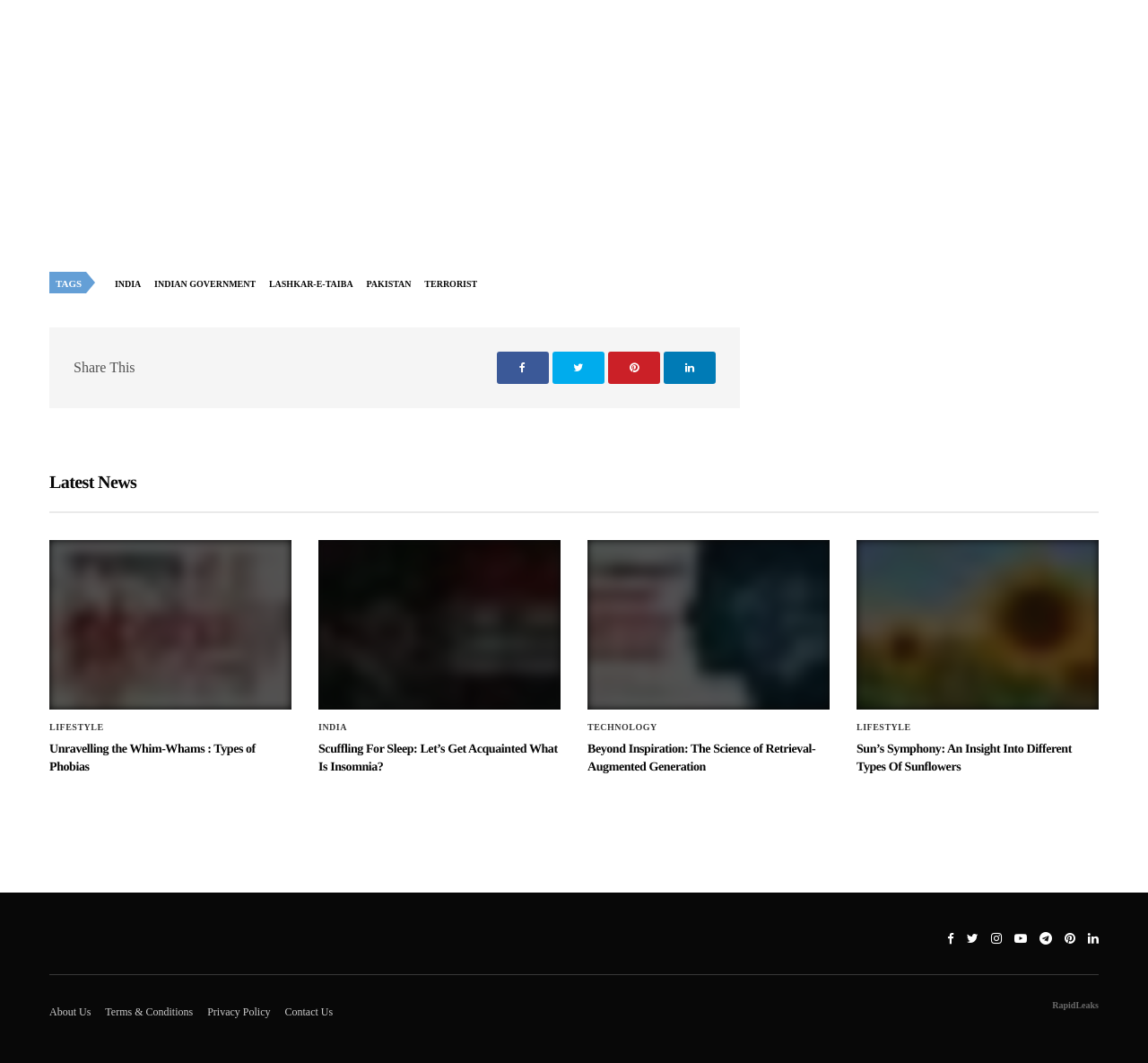What is the name of the website?
Using the information from the image, give a concise answer in one word or a short phrase.

RapidLeaksIndia